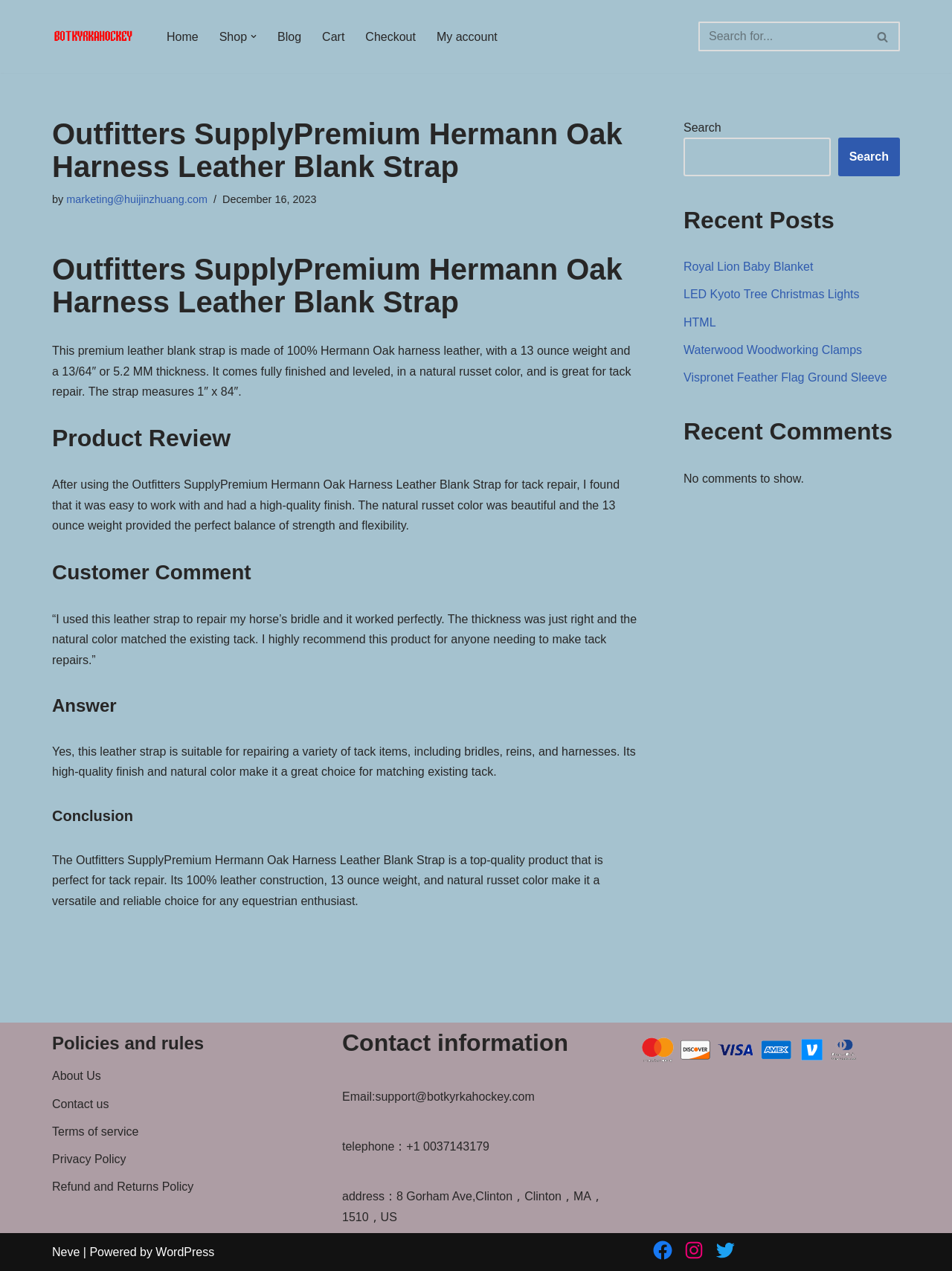Answer with a single word or phrase: 
What is the color of the leather blank strap?

natural russet